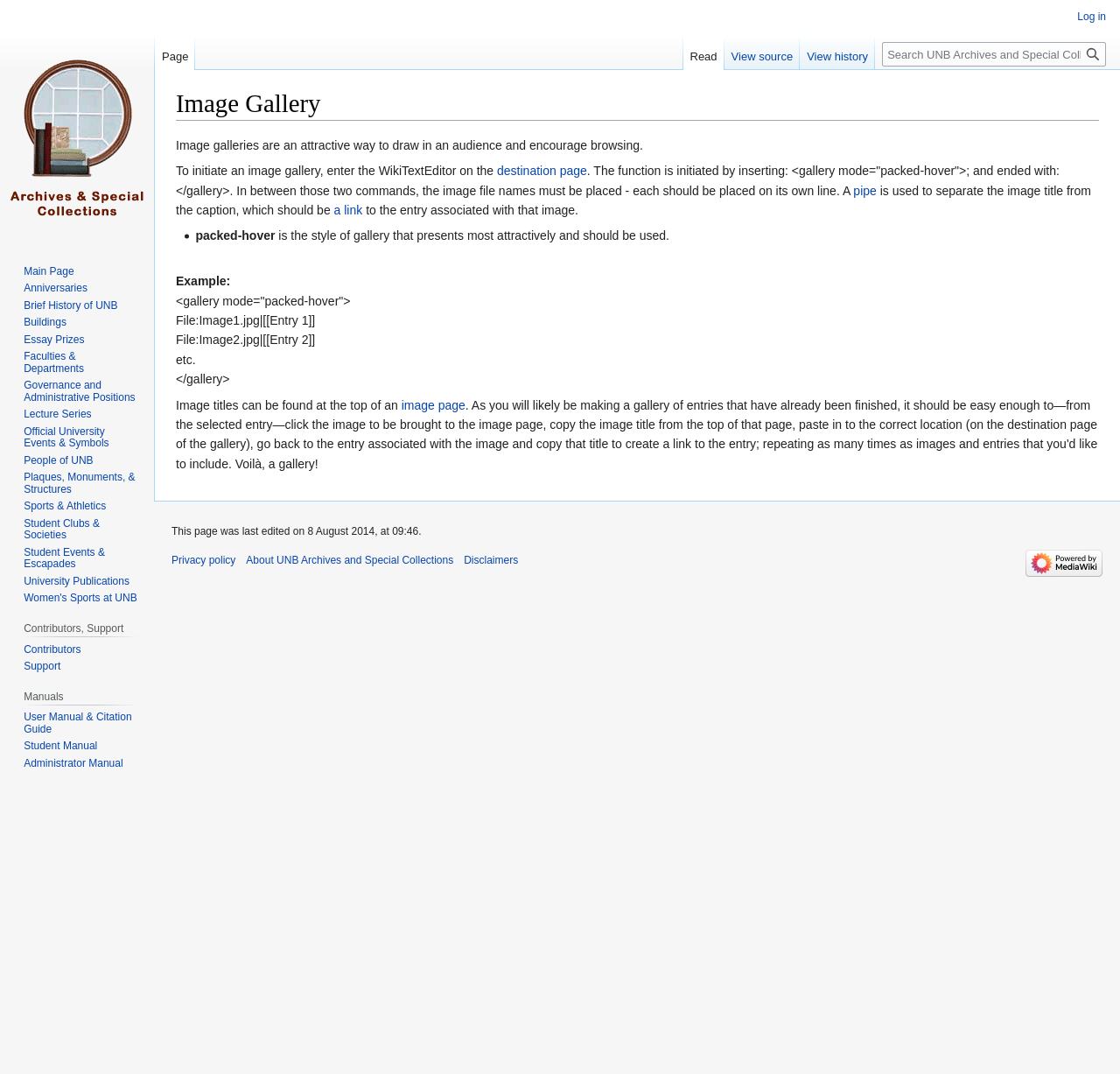What is the recommended style of gallery?
Based on the screenshot, provide a one-word or short-phrase response.

packed-hover